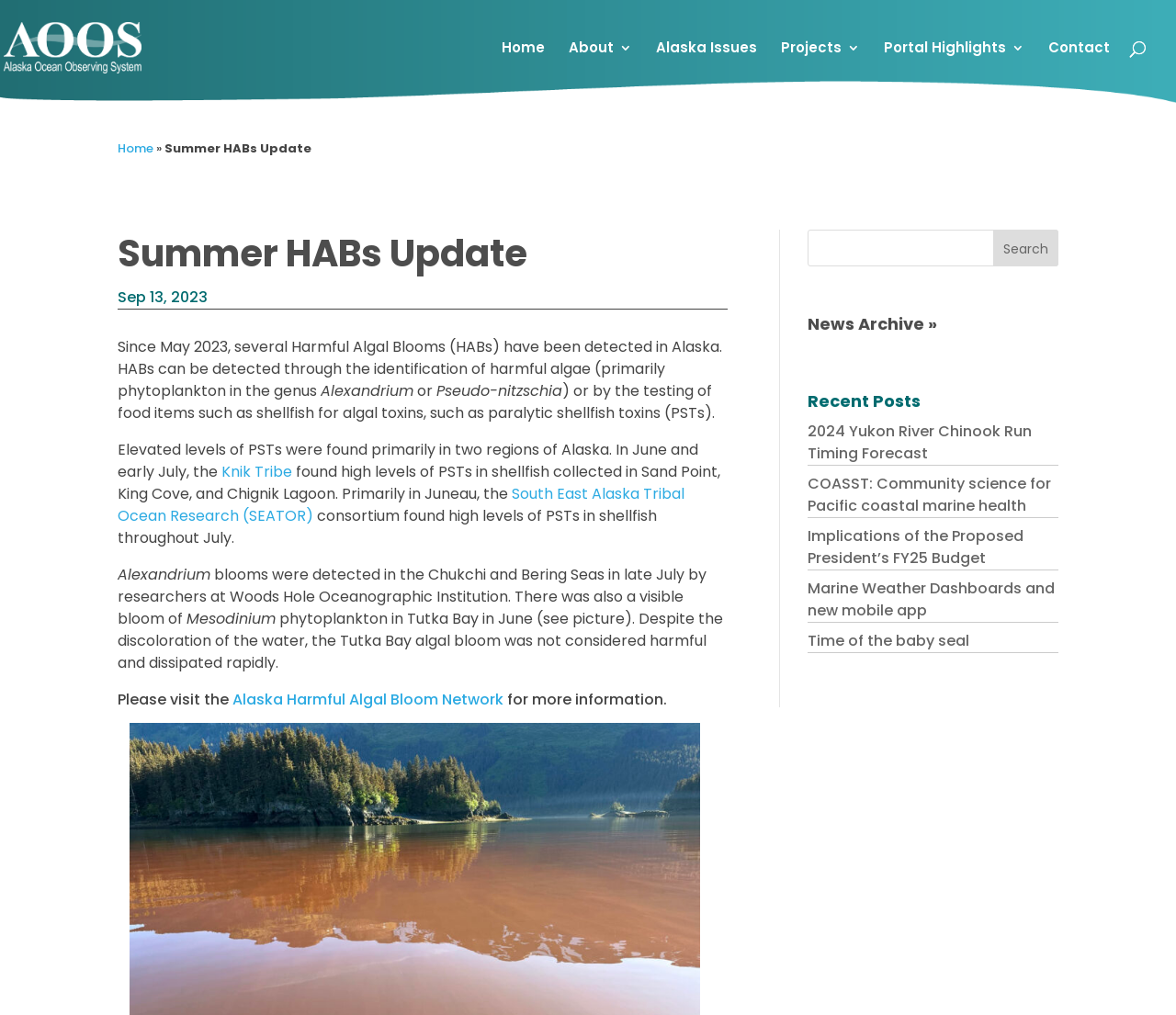What is the name of the system?
Using the visual information from the image, give a one-word or short-phrase answer.

Alaska Ocean Observing System